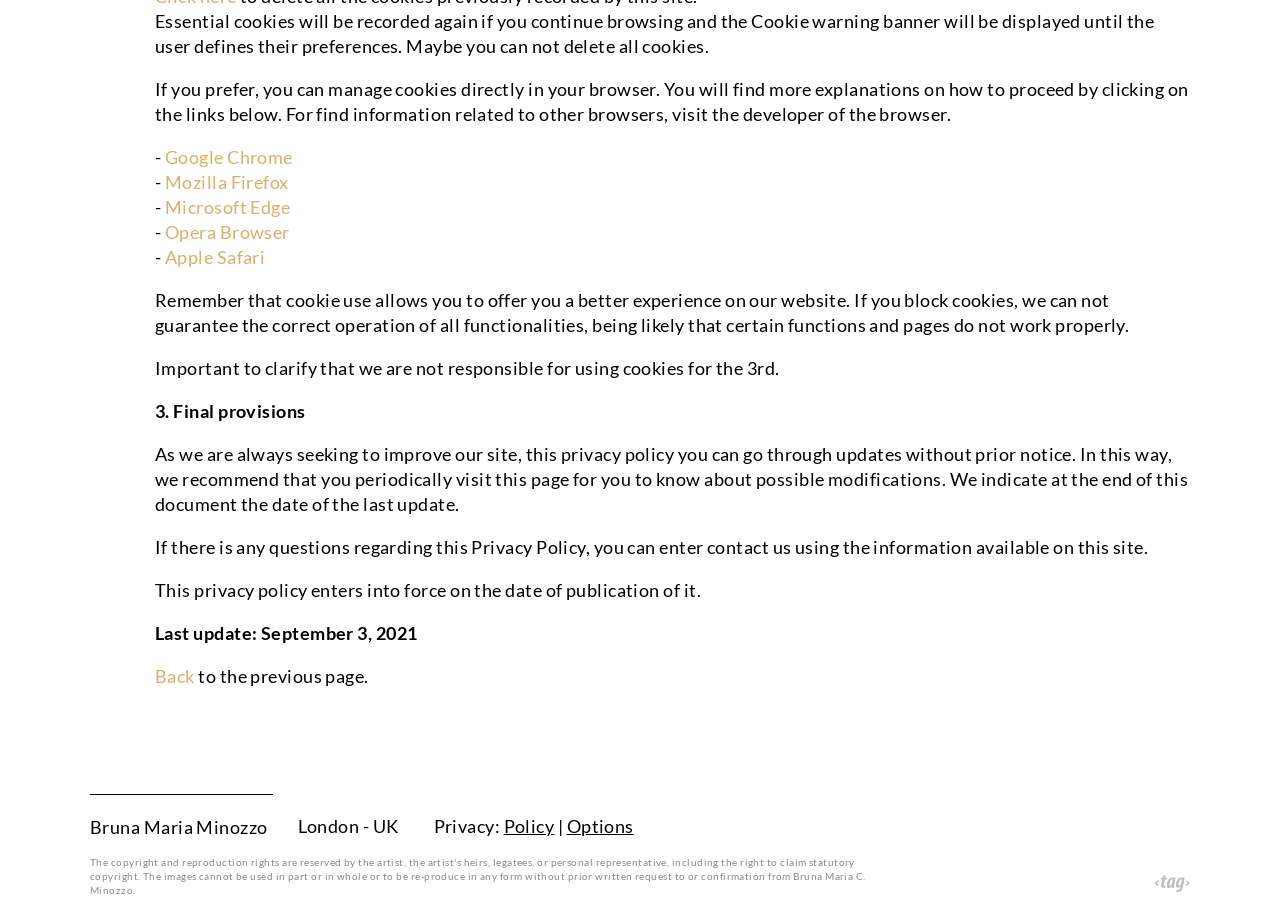What is the date of the last update of this privacy policy?
Deliver a detailed and extensive answer to the question.

The webpage displays the date of the last update of the privacy policy at the bottom of the page, which is September 3, 2021.